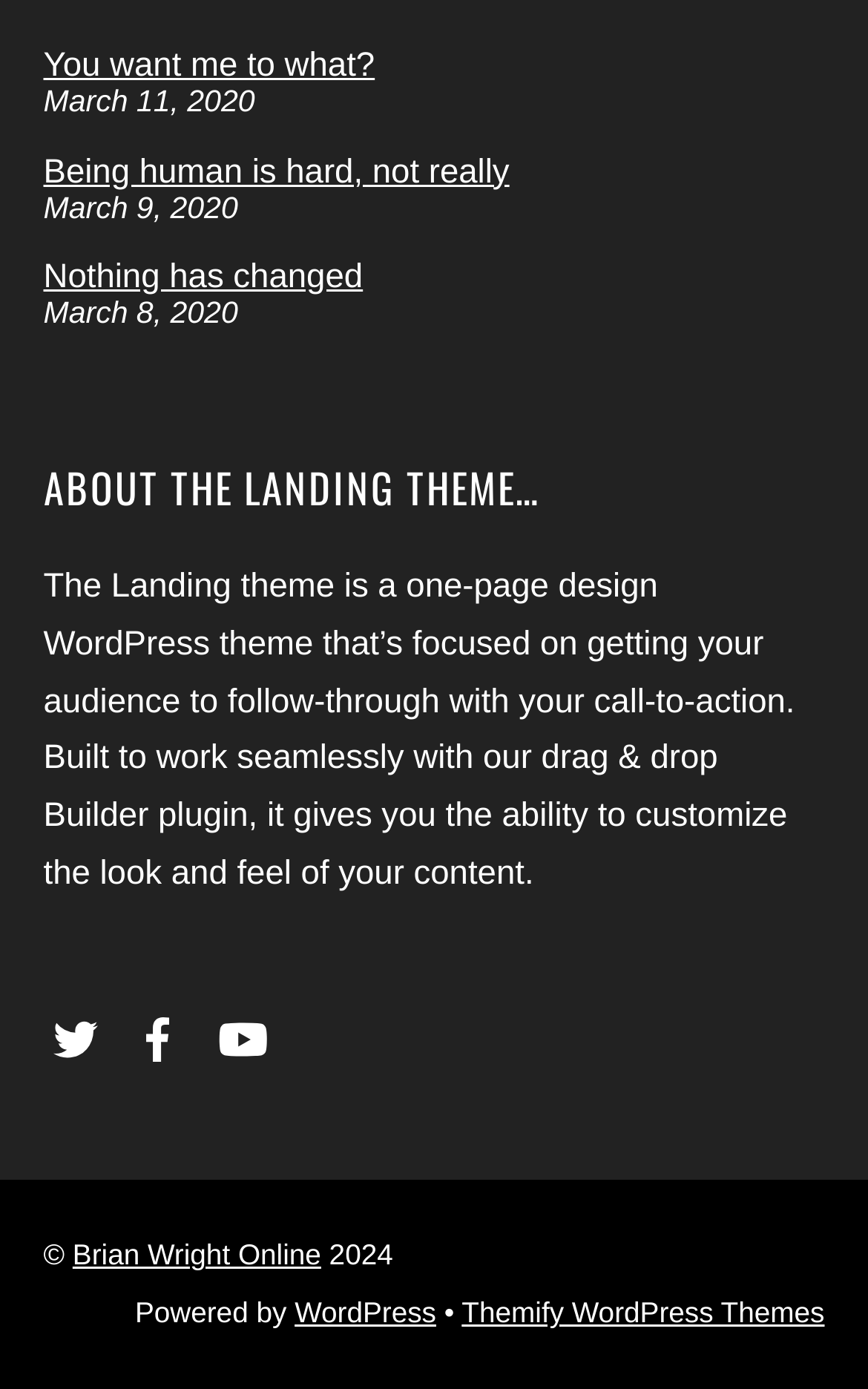What is the copyright year?
Can you give a detailed and elaborate answer to the question?

The copyright year can be found at the bottom of the webpage, where it is stated as '© 2024'.